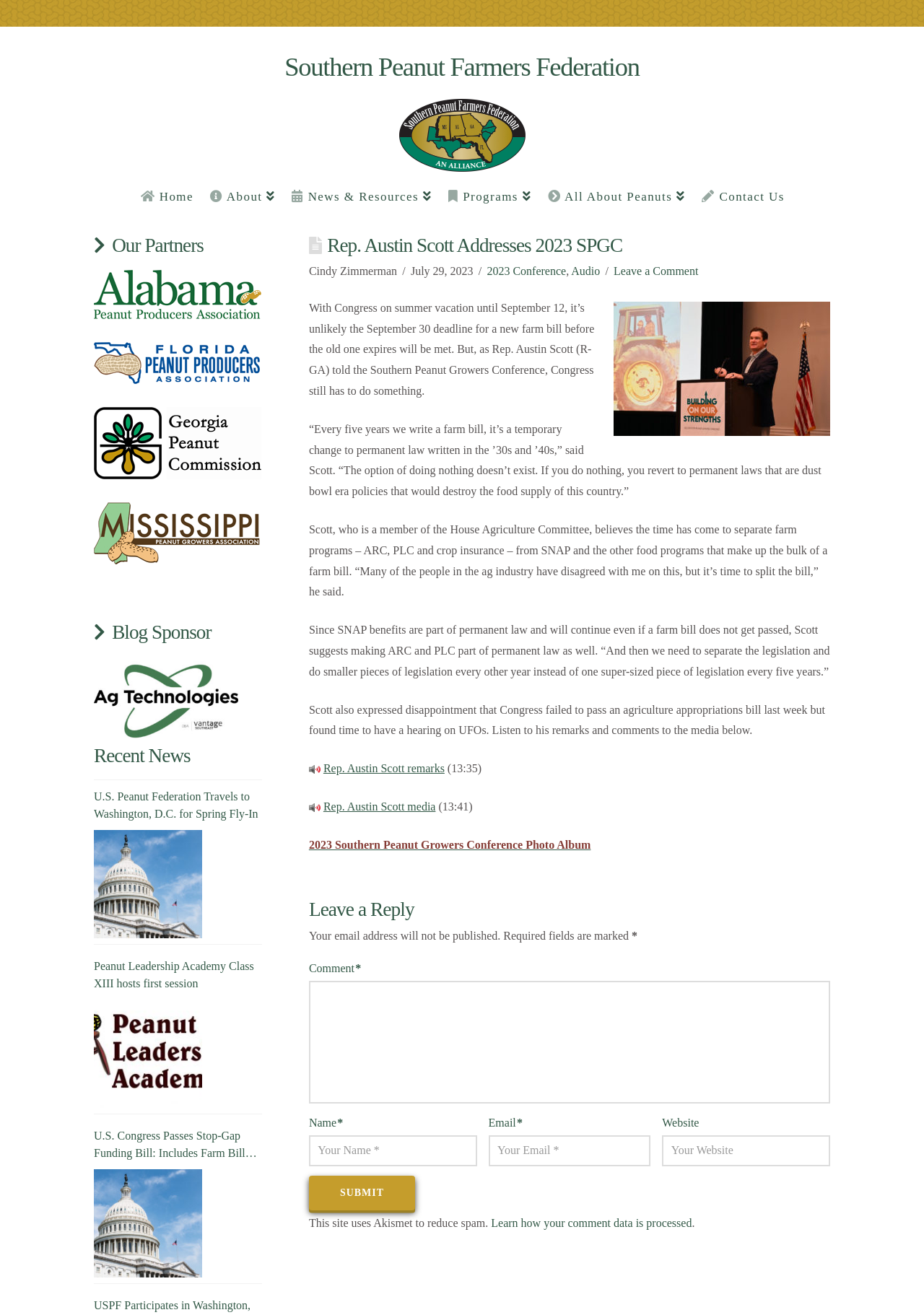Kindly determine the bounding box coordinates for the clickable area to achieve the given instruction: "Read the article".

[0.334, 0.179, 0.898, 0.651]